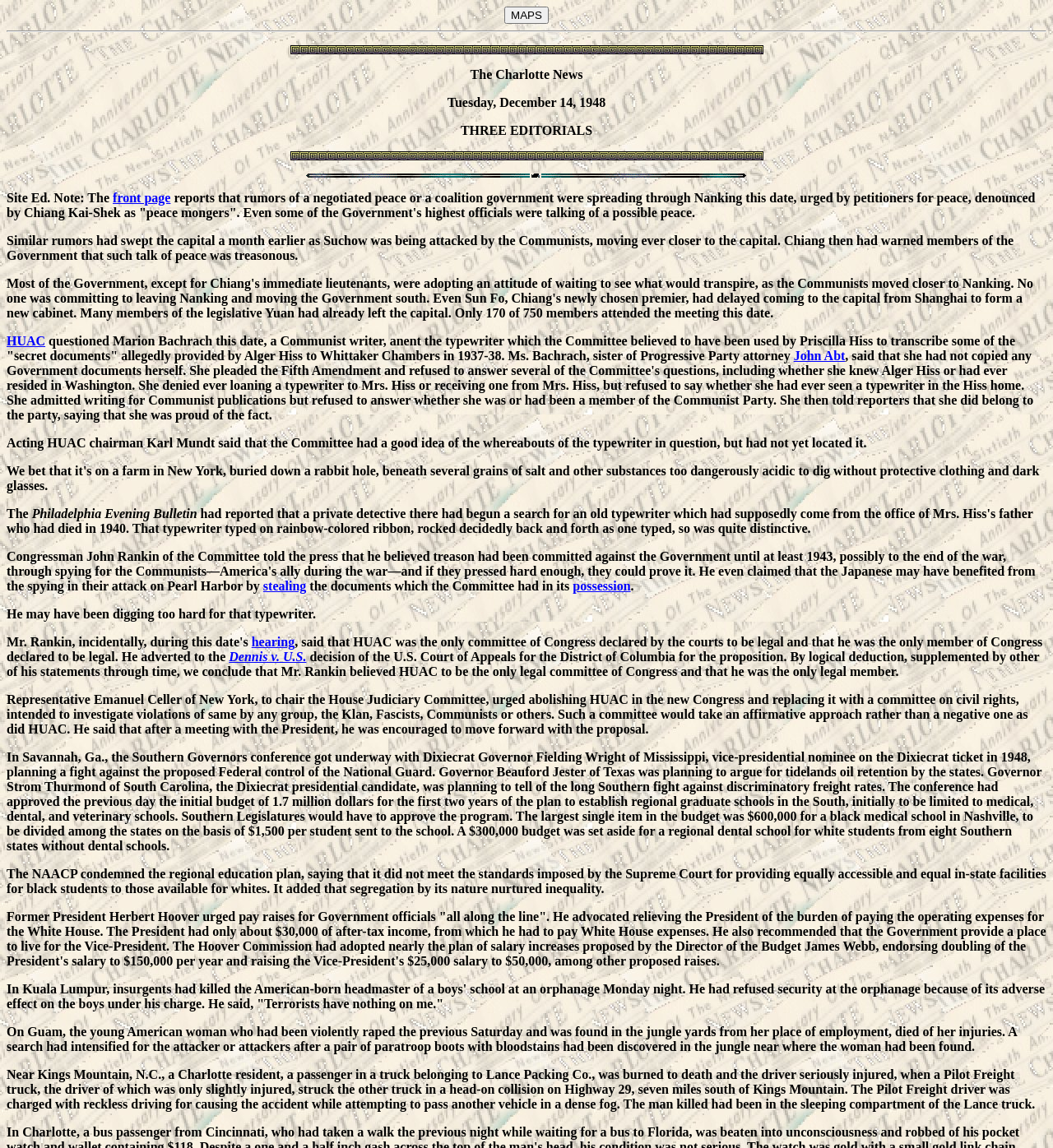Locate the bounding box coordinates of the area you need to click to fulfill this instruction: 'Click the 'MAPS' link'. The coordinates must be in the form of four float numbers ranging from 0 to 1: [left, top, right, bottom].

[0.479, 0.006, 0.521, 0.019]